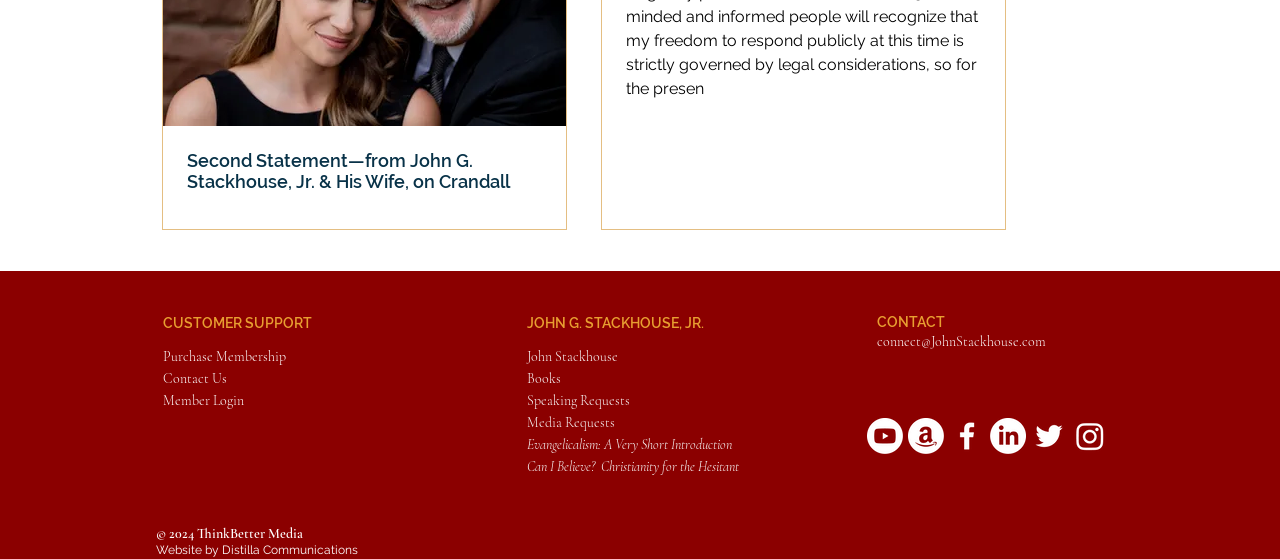Provide a short answer to the following question with just one word or phrase: What is the name of the person featured on this website?

John G. Stackhouse, Jr.